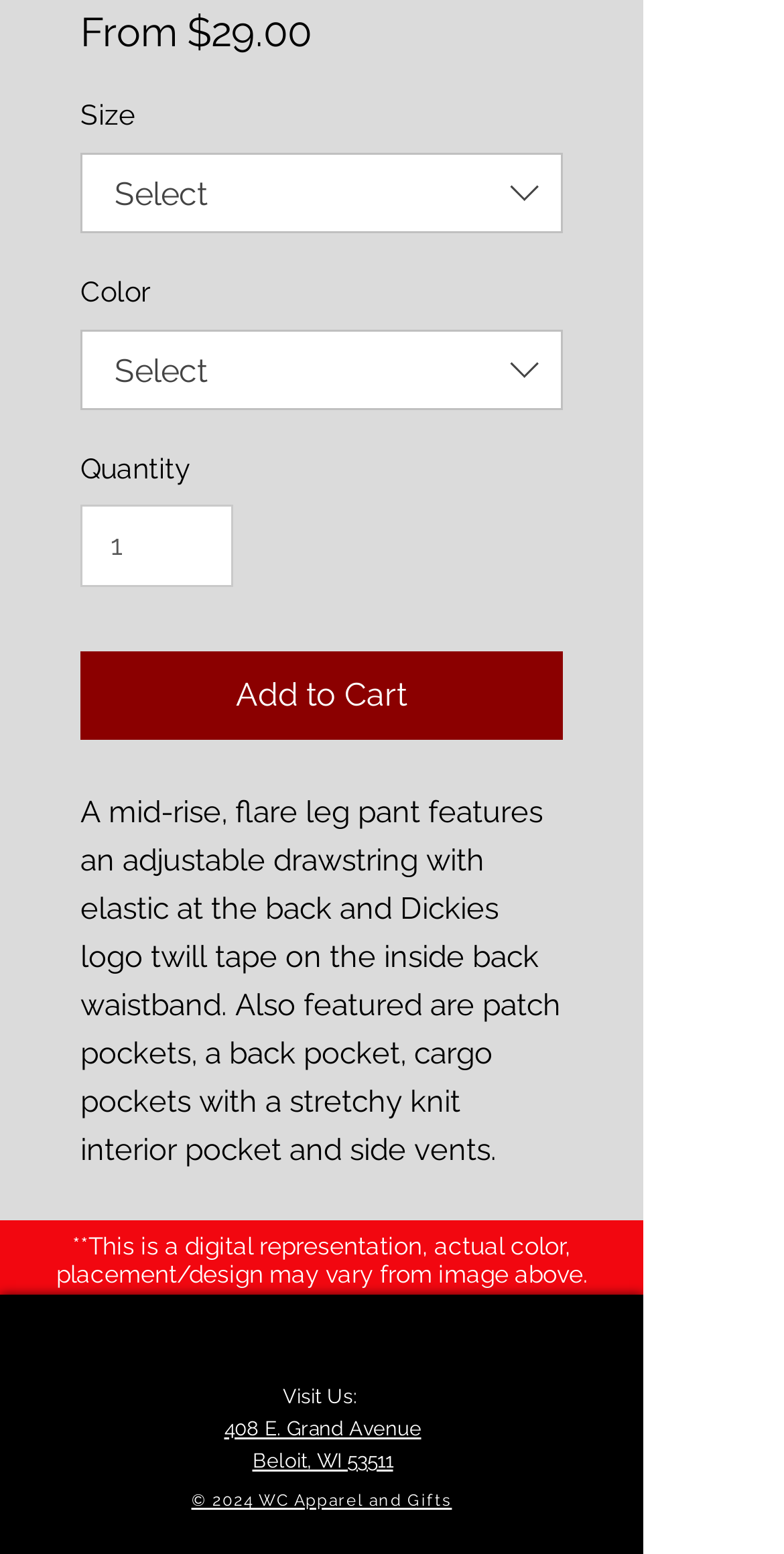Locate the bounding box coordinates of the clickable element to fulfill the following instruction: "Select a size". Provide the coordinates as four float numbers between 0 and 1 in the format [left, top, right, bottom].

[0.103, 0.098, 0.718, 0.15]